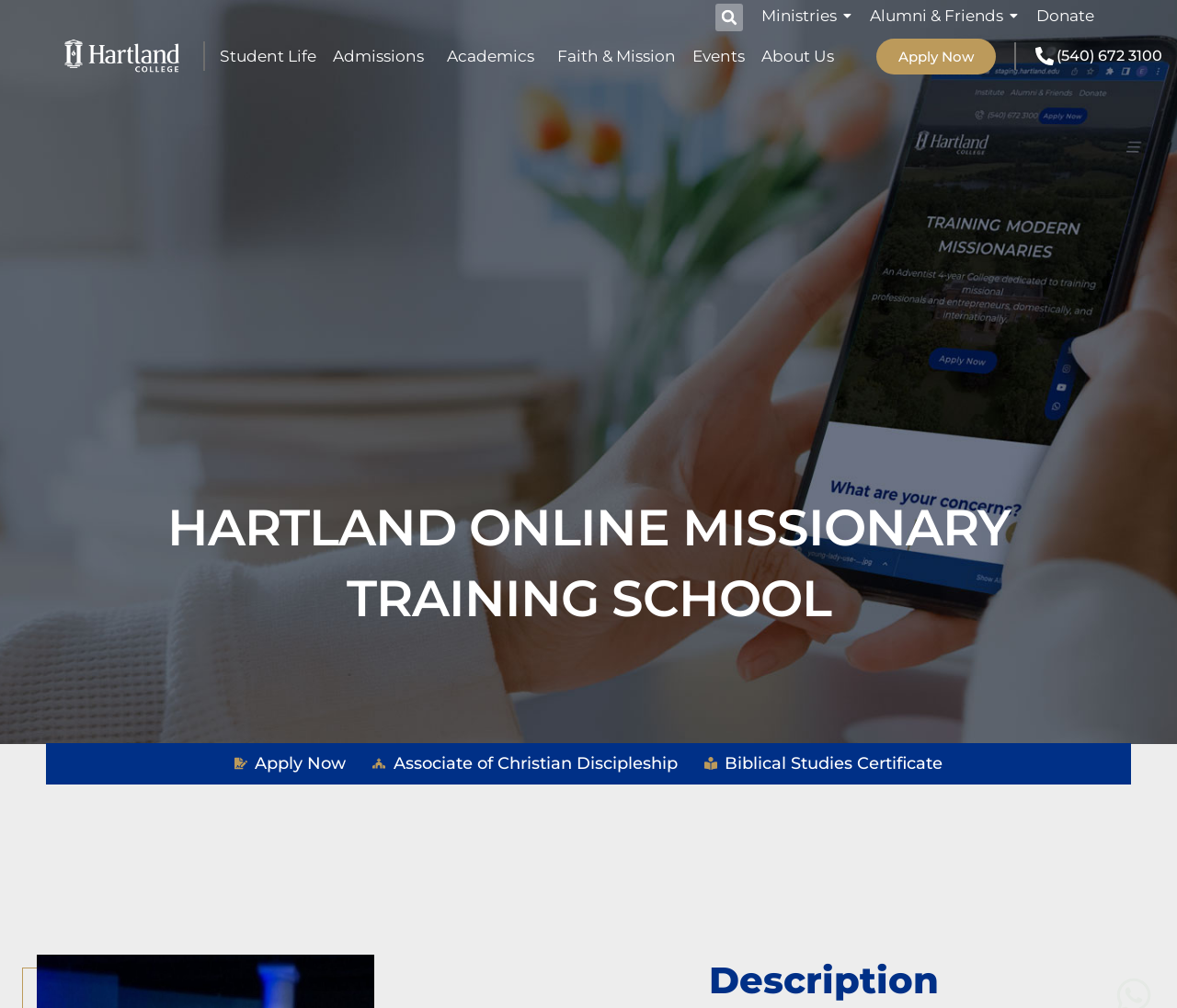Highlight the bounding box coordinates of the element you need to click to perform the following instruction: "Apply Now."

[0.745, 0.038, 0.846, 0.073]